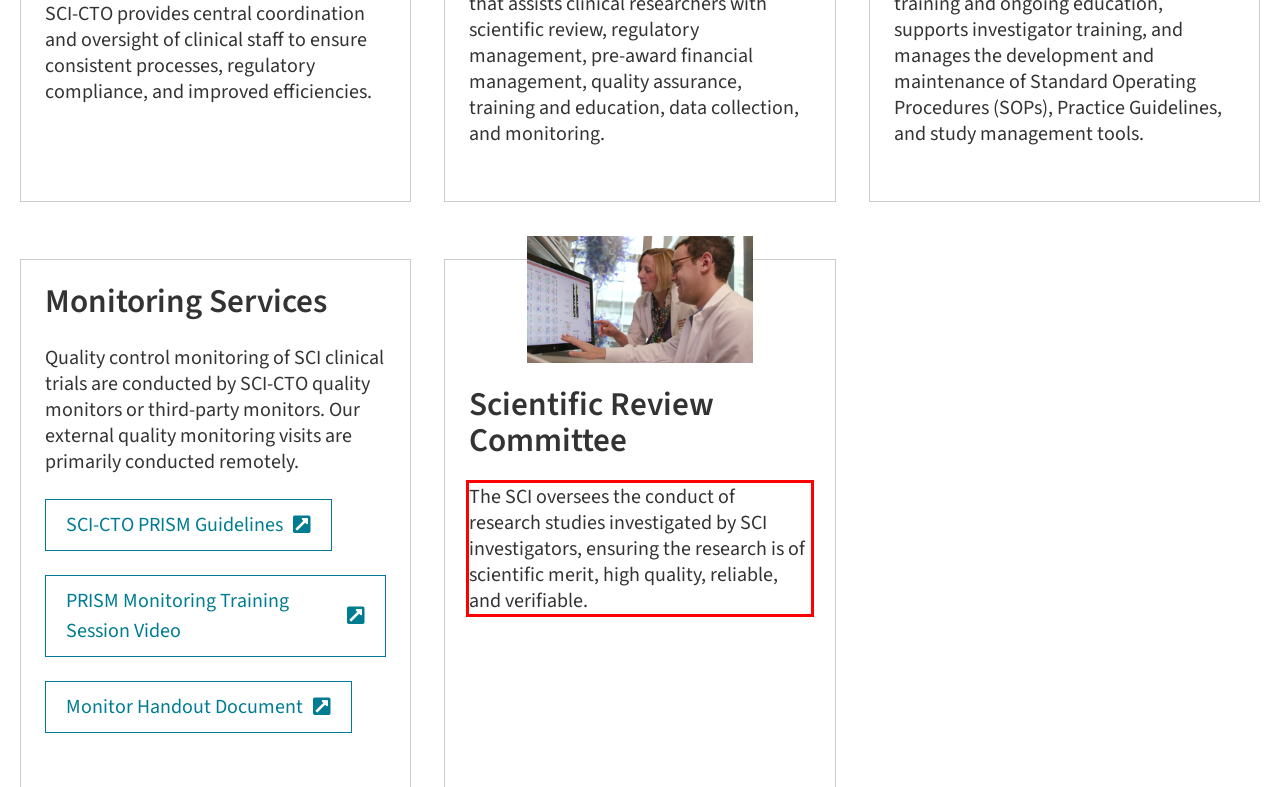Examine the webpage screenshot and use OCR to recognize and output the text within the red bounding box.

The SCI oversees the conduct of research studies investigated by SCI investigators, ensuring the research is of scientific merit, high quality, reliable, and verifiable.